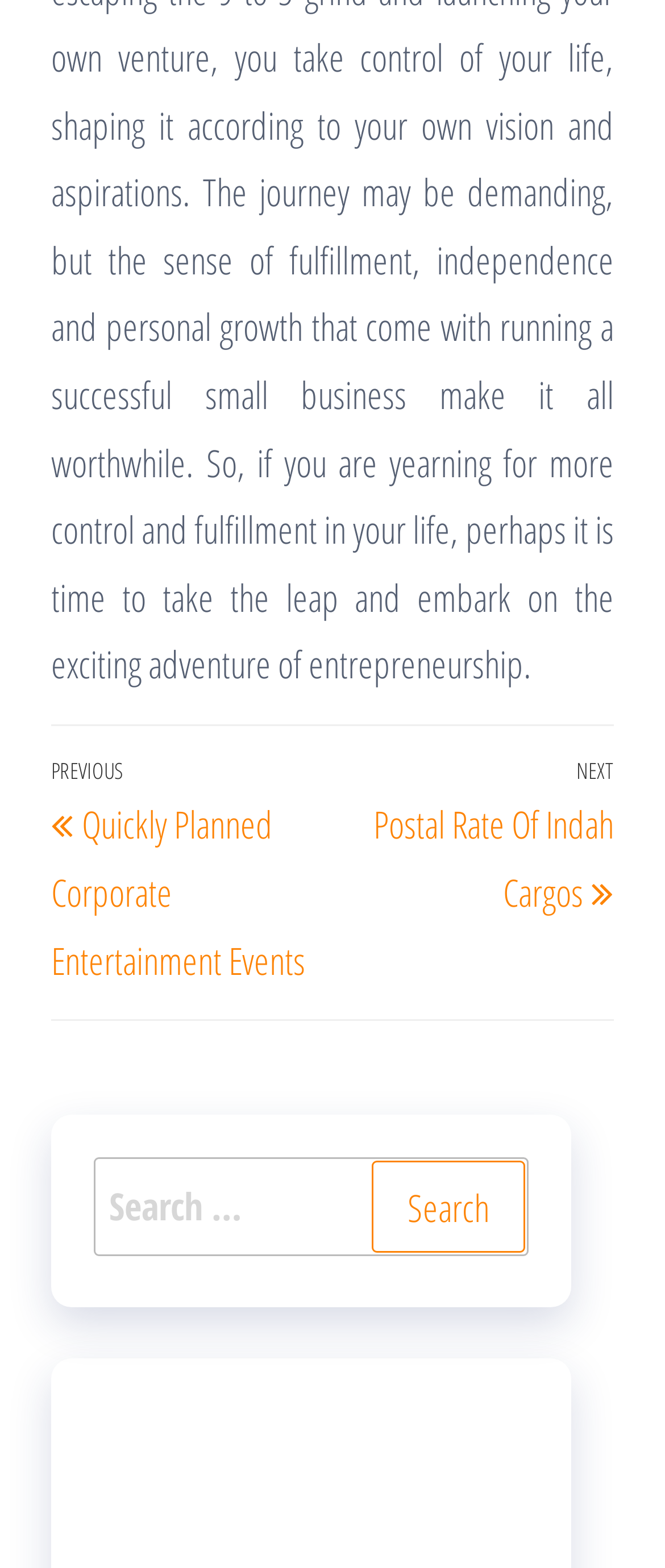Use one word or a short phrase to answer the question provided: 
What is the purpose of the search box?

To search posts